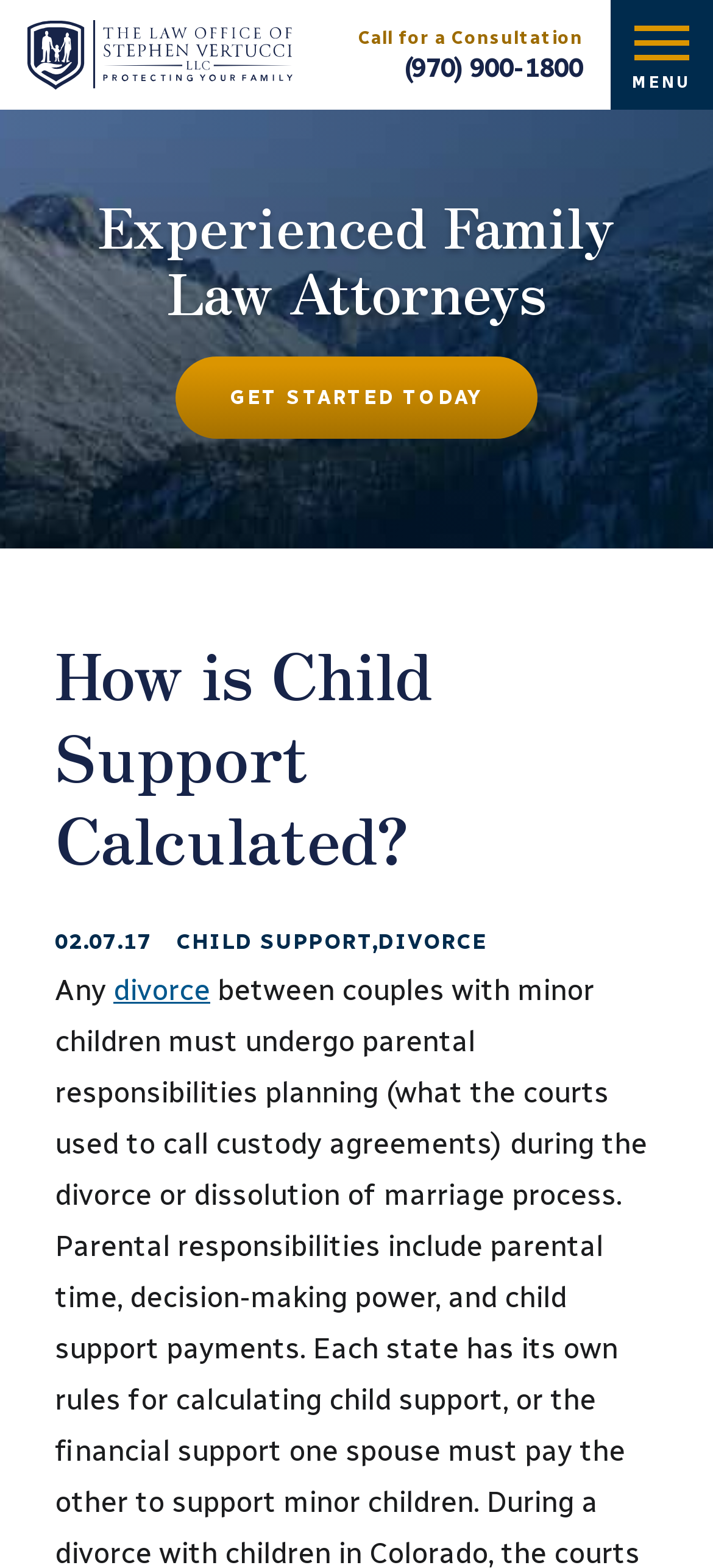Look at the image and answer the question in detail:
What is the topic of the webpage?

The webpage has a heading 'How is Child Support Calculated?' and also mentions 'CHILD SUPPORT' in a link, indicating that the topic of the webpage is related to child support.